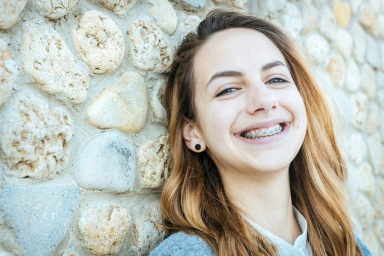Describe all the important aspects and details of the image.

The image showcases a young woman with a bright and cheerful smile, standing against a textured stone wall. Her long, wavy hair cascades around her shoulders, while her braces add a youthful charm to her expression. The soft, natural lighting enhances the warmth of her demeanor, highlighting her confident pose. This moment captures the essence of carefree youth and the importance of dental care, aligning beautifully with the theme of the accompanying article titled "The Ultimate Guide: How Long Should You Wear Retainers for Optimal Dental Health." The image invites viewers to appreciate both the aesthetic appeal and the oral health message conveyed in the content.